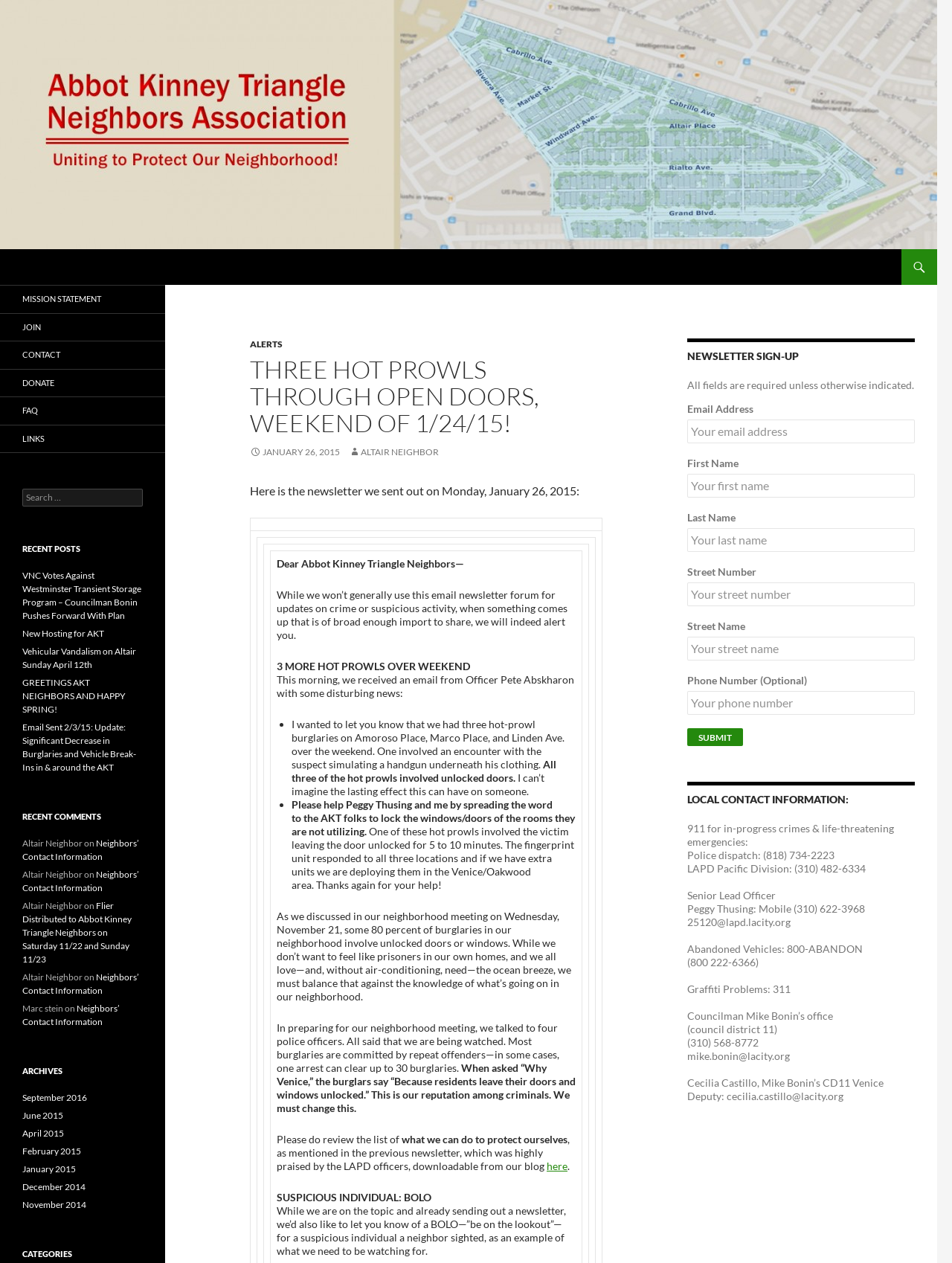Please determine the bounding box coordinates of the element to click on in order to accomplish the following task: "Read the recent post about VNC Votes Against Westminster Transient Storage Program". Ensure the coordinates are four float numbers ranging from 0 to 1, i.e., [left, top, right, bottom].

[0.023, 0.451, 0.148, 0.492]